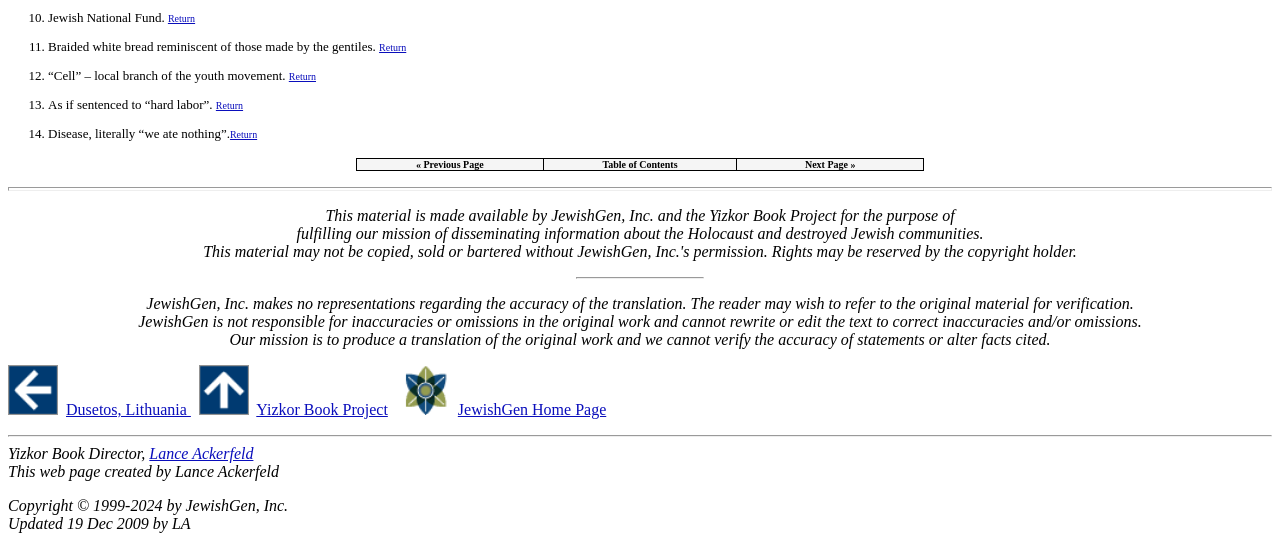What is the layout of the table at the bottom of the webpage?
Based on the image, answer the question with as much detail as possible.

The table at the bottom of the webpage has three columns, with the first column containing '« Previous Page', the second column containing 'Table of Contents', and the third column containing 'Next Page »'.